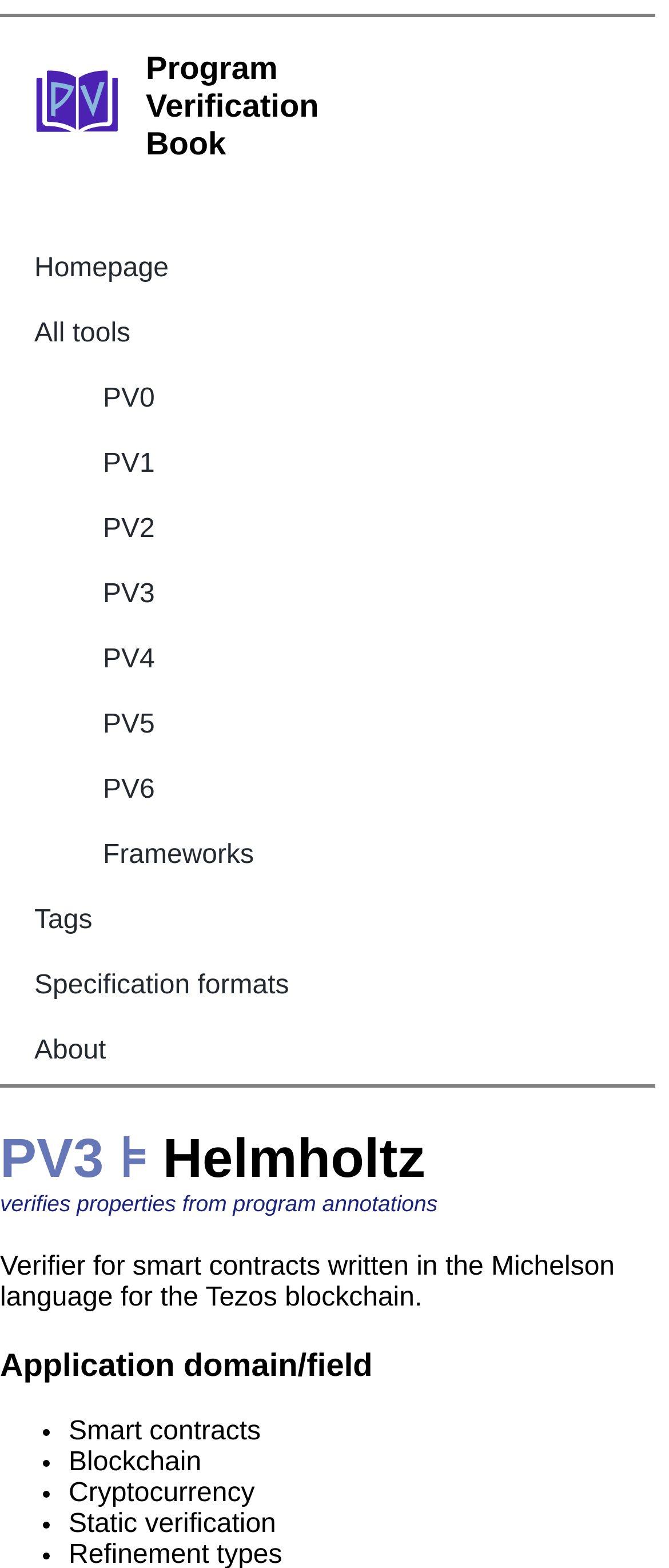Identify the bounding box of the UI component described as: "All tools".

[0.0, 0.193, 0.979, 0.235]